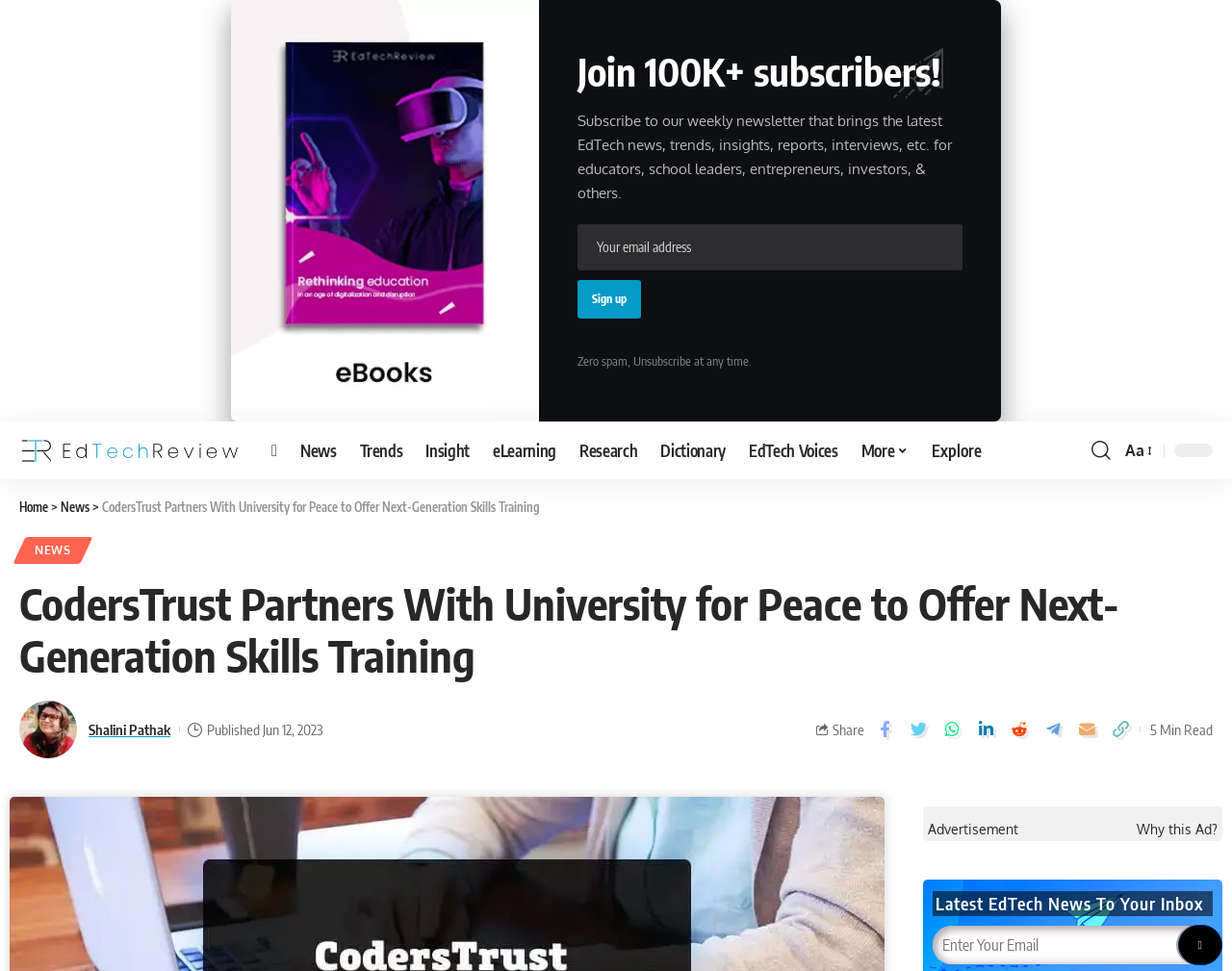How many social media sharing options are there?
Provide a detailed answer to the question using information from the image.

The social media sharing options can be found below the article. There are 7 social media sharing options: Facebook, Twitter, LinkedIn, Pinterest, Reddit, WhatsApp, and Email.